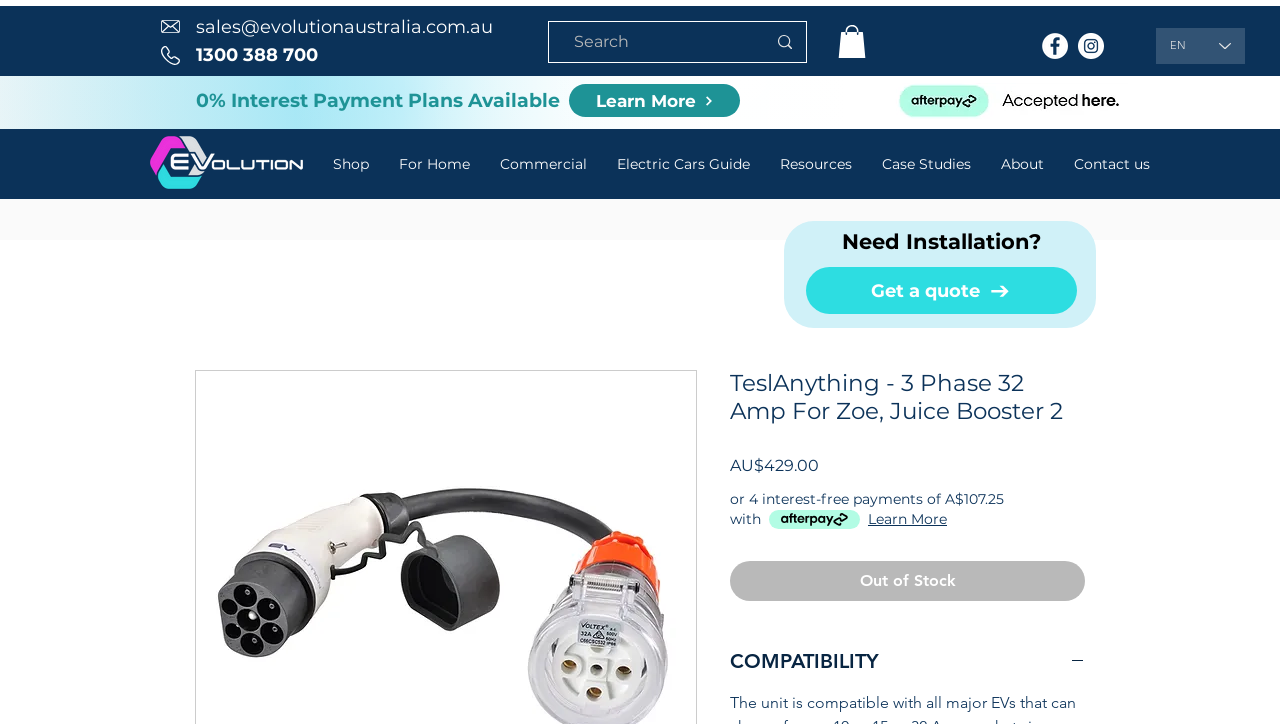Answer the question in one word or a short phrase:
What is the social media platform with the image of a camera?

Instagram